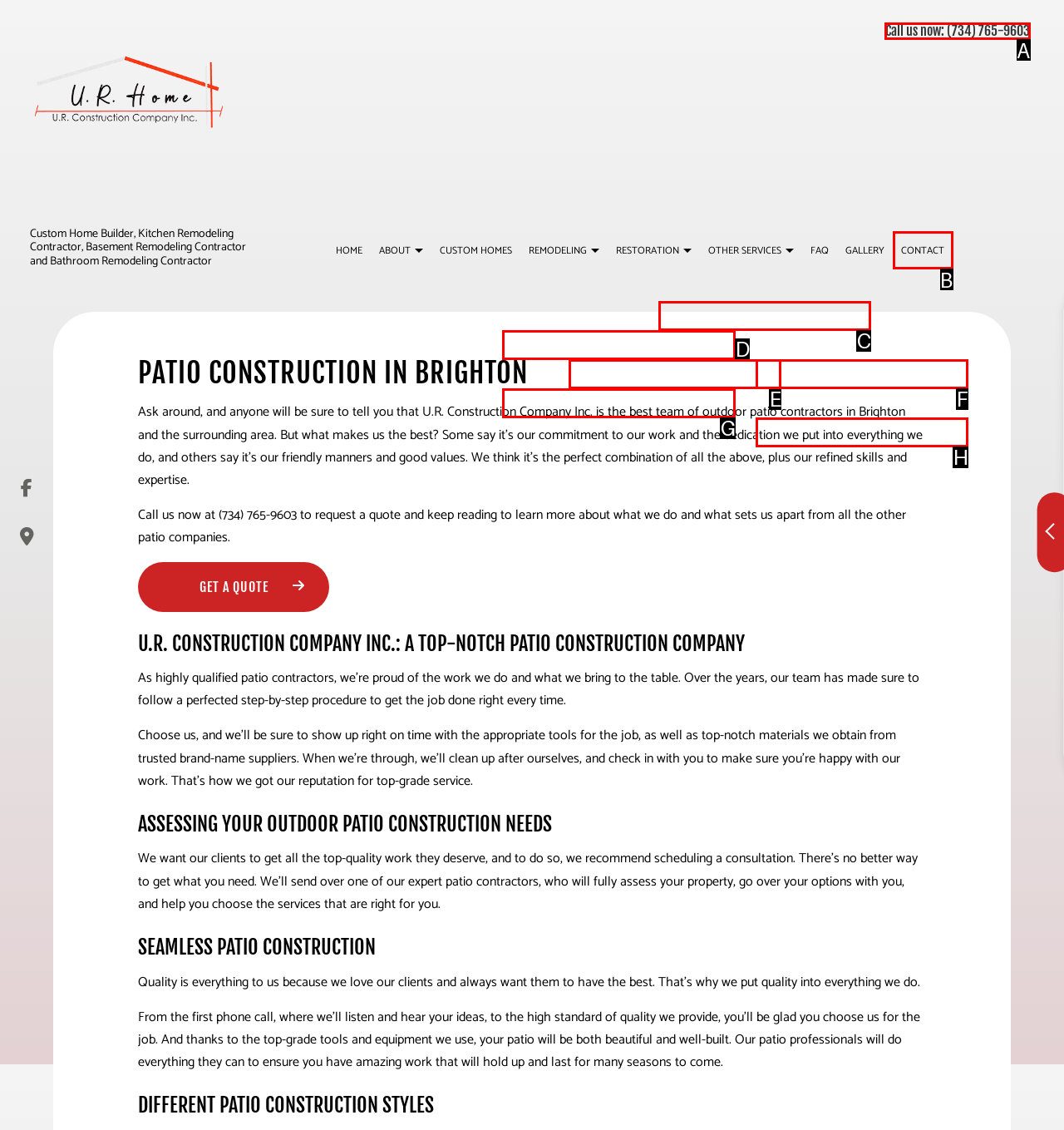Determine the letter of the element you should click to carry out the task: Call the phone number
Answer with the letter from the given choices.

A